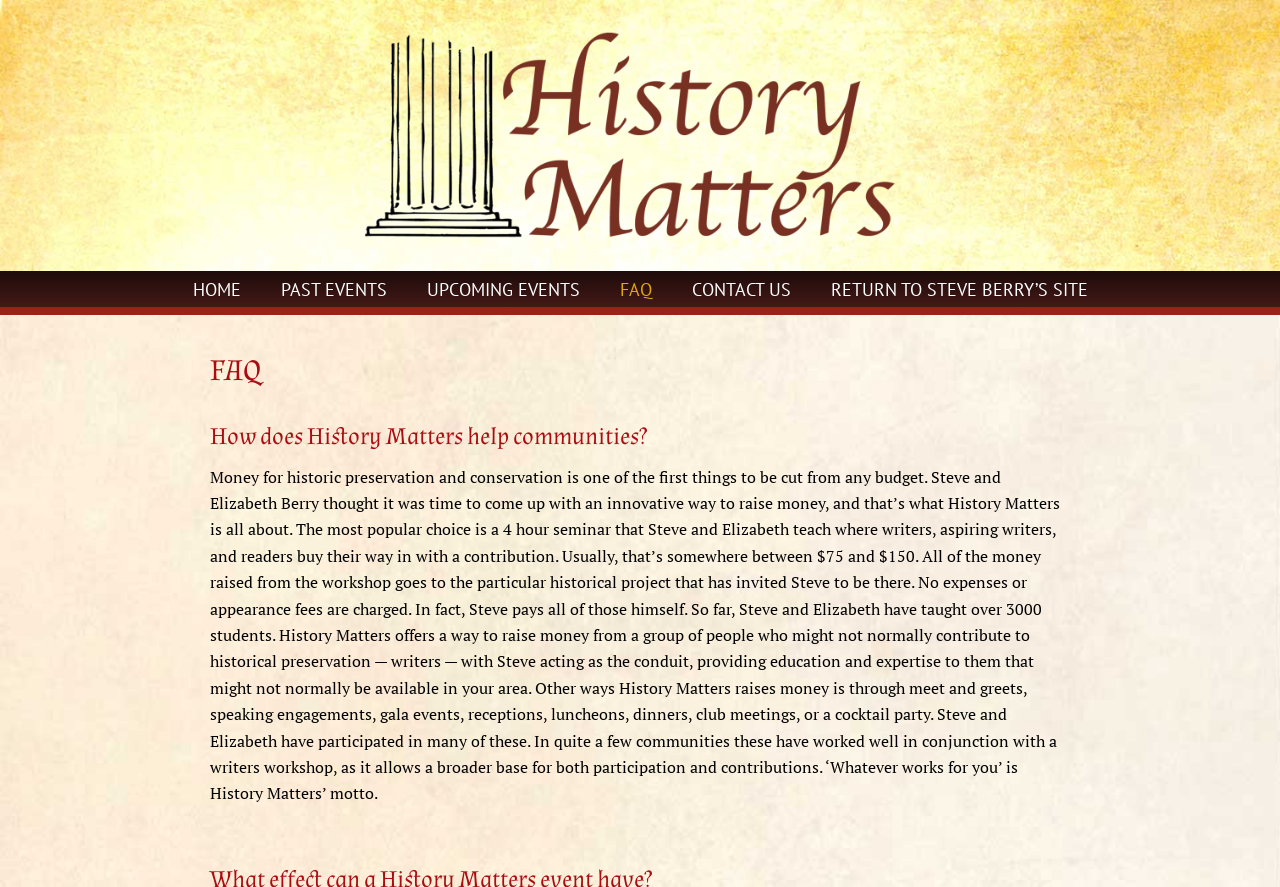Show me the bounding box coordinates of the clickable region to achieve the task as per the instruction: "view FAQ".

[0.164, 0.395, 0.836, 0.442]